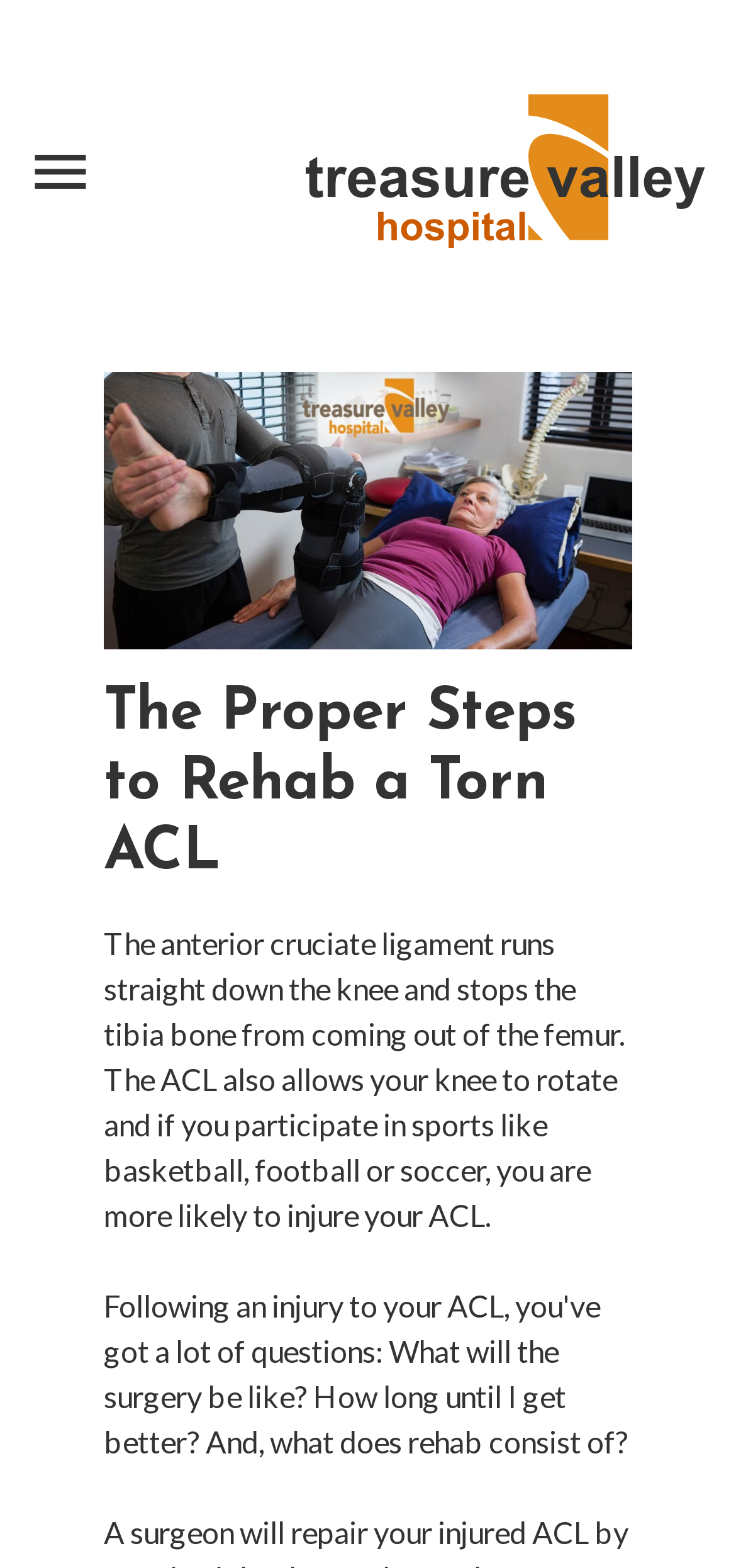Determine the bounding box coordinates of the UI element that matches the following description: "menu". The coordinates should be four float numbers between 0 and 1 in the format [left, top, right, bottom].

[0.036, 0.088, 0.128, 0.131]